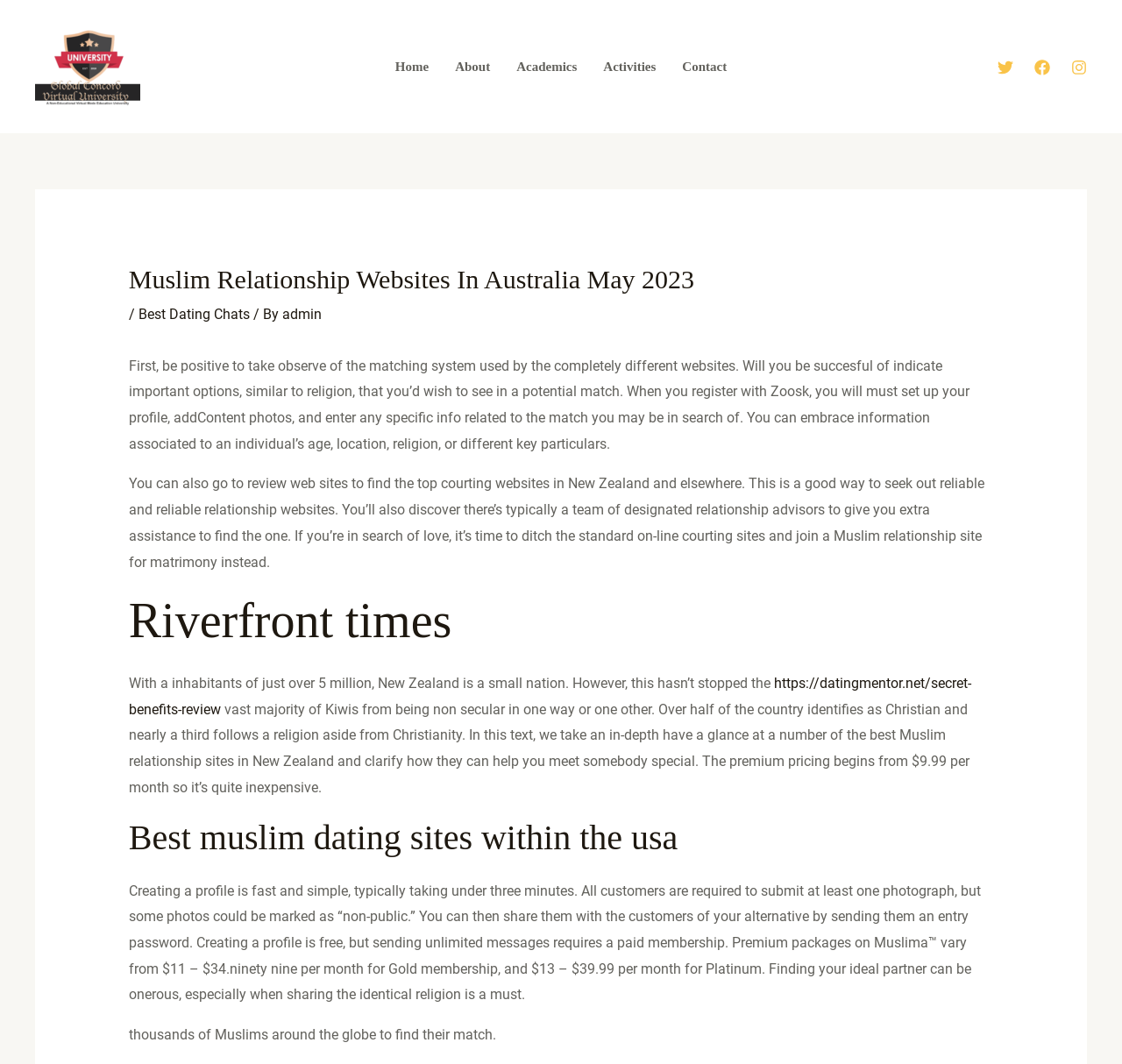Identify the bounding box of the HTML element described here: "alt="Global Concord Virtual University"". Provide the coordinates as four float numbers between 0 and 1: [left, top, right, bottom].

[0.031, 0.054, 0.125, 0.069]